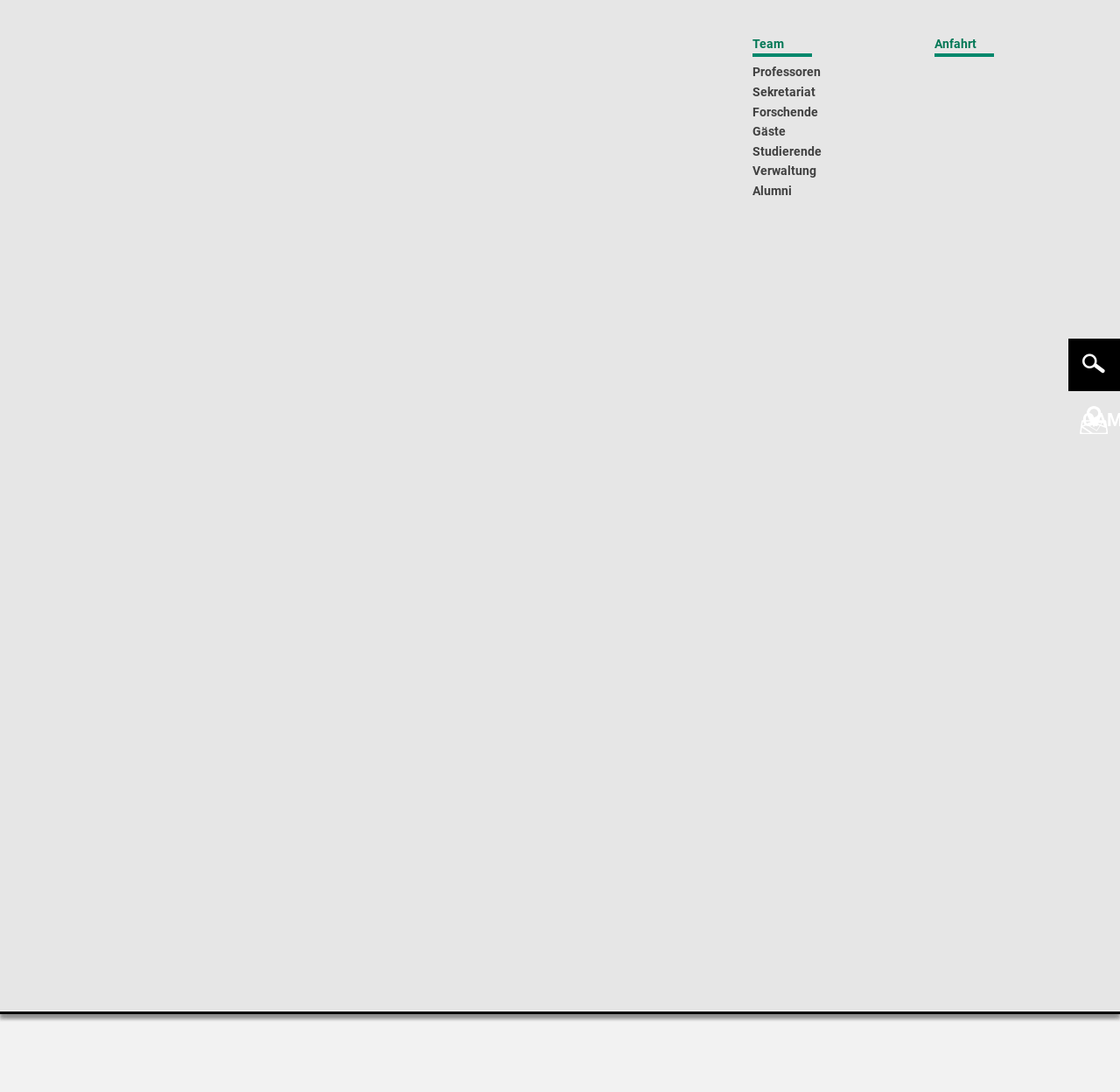Locate the bounding box coordinates of the region to be clicked to comply with the following instruction: "Go to the student work page". The coordinates must be four float numbers between 0 and 1, in the form [left, top, right, bottom].

[0.186, 0.116, 0.328, 0.134]